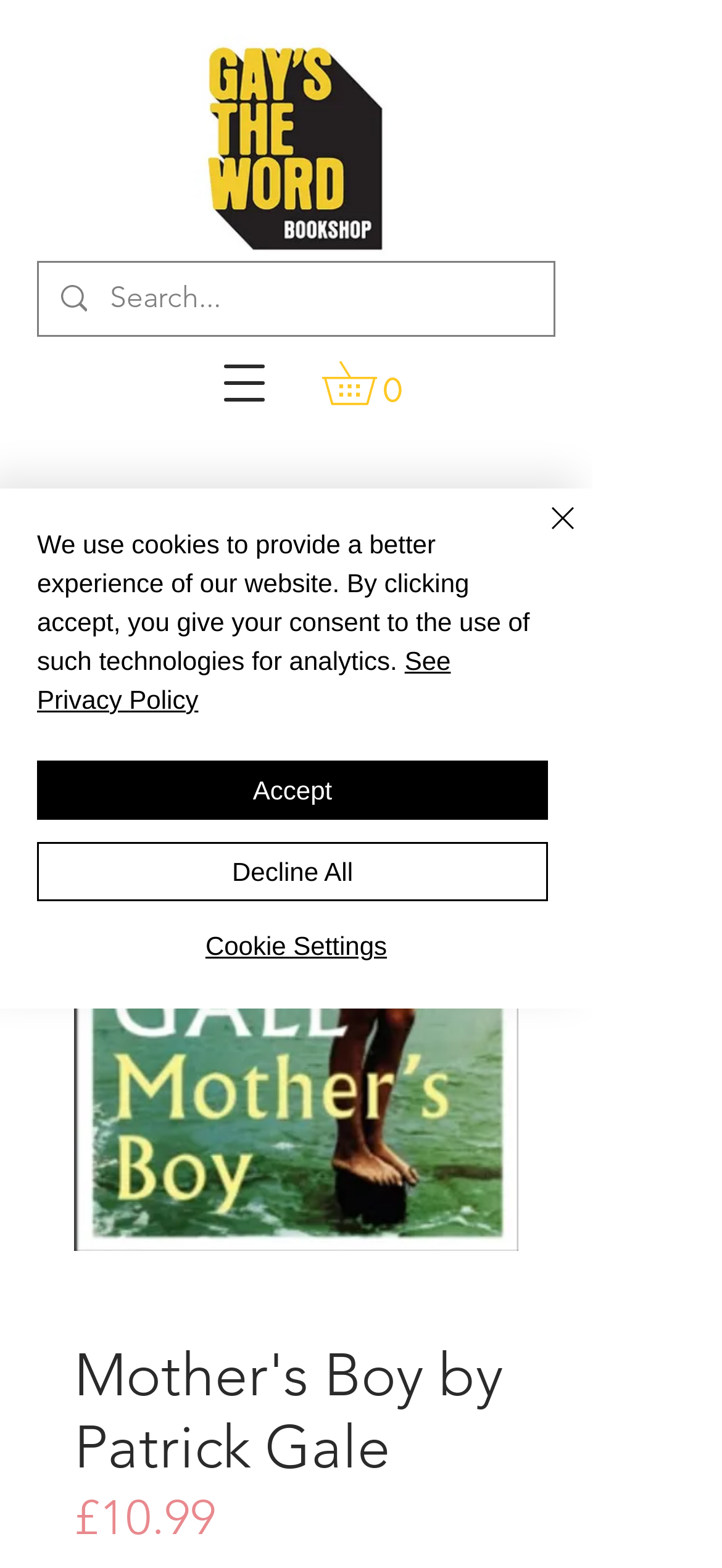Identify the bounding box coordinates for the UI element described as follows: parent_node: 0 aria-label="Open navigation menu". Use the format (top-left x, top-left y, bottom-right x, bottom-right y) and ensure all values are floating point numbers between 0 and 1.

[0.274, 0.215, 0.403, 0.274]